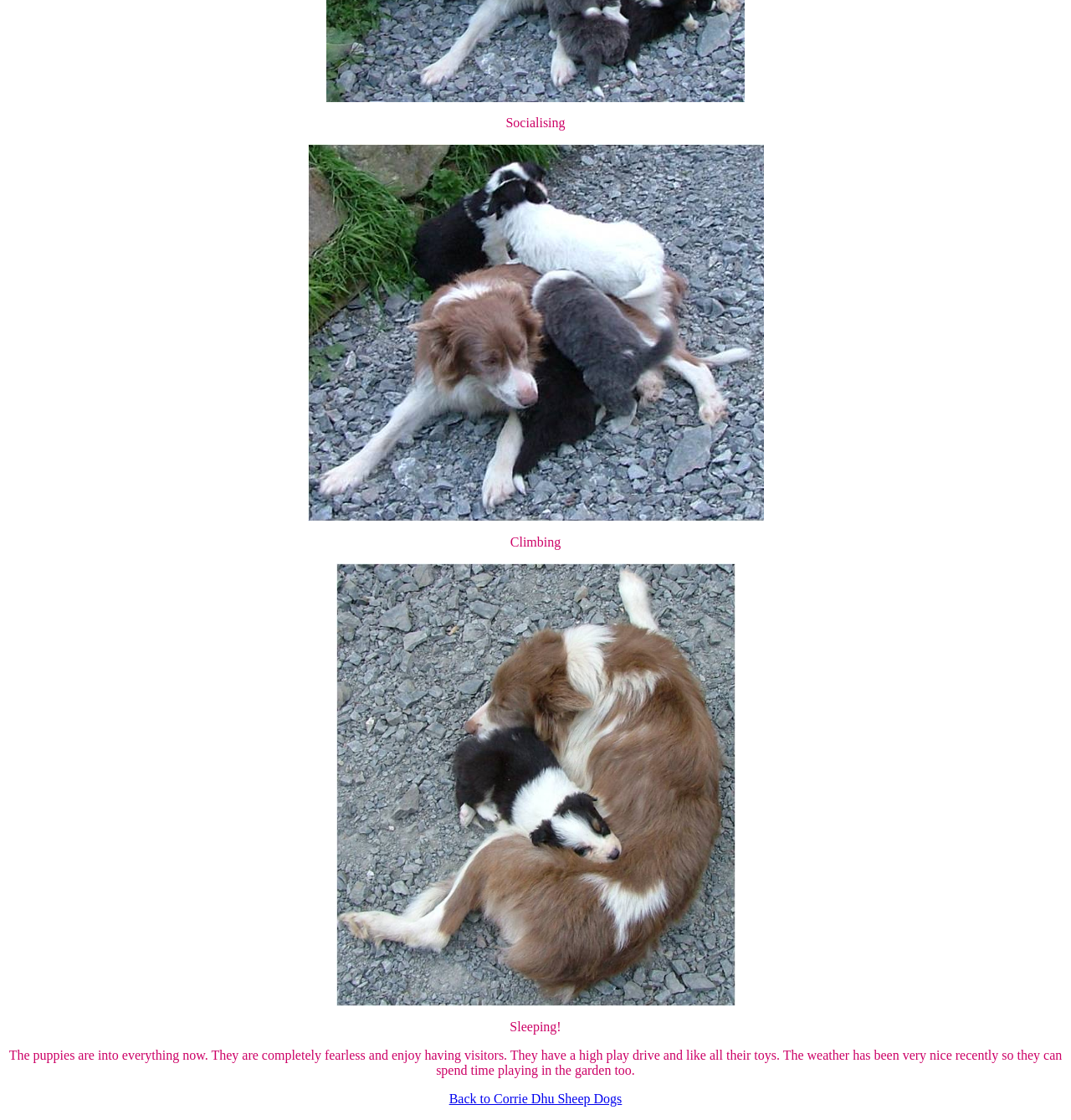Provide your answer to the question using just one word or phrase: What is the first activity mentioned?

Socialising